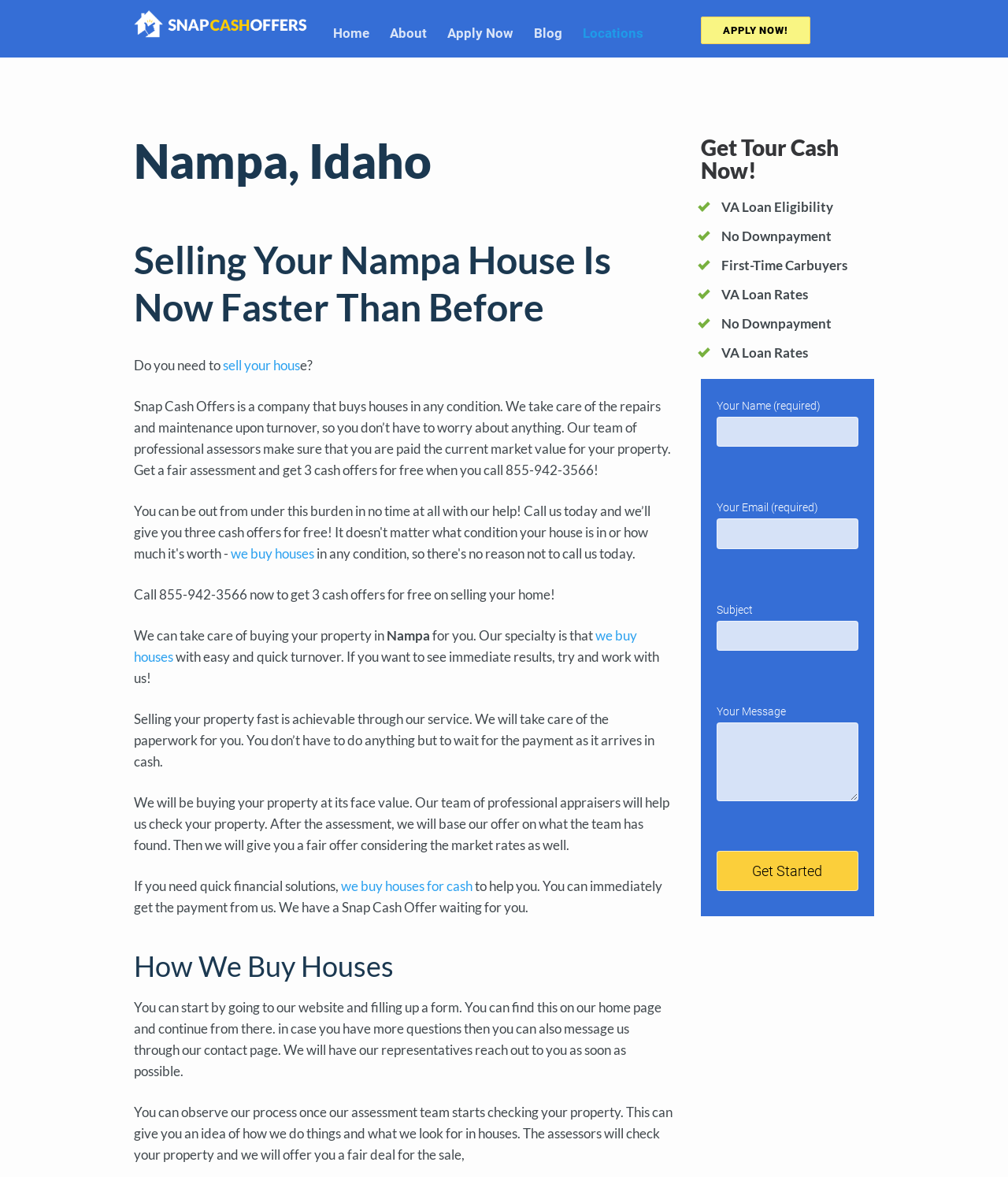Determine the coordinates of the bounding box for the clickable area needed to execute this instruction: "Leave a comment".

None